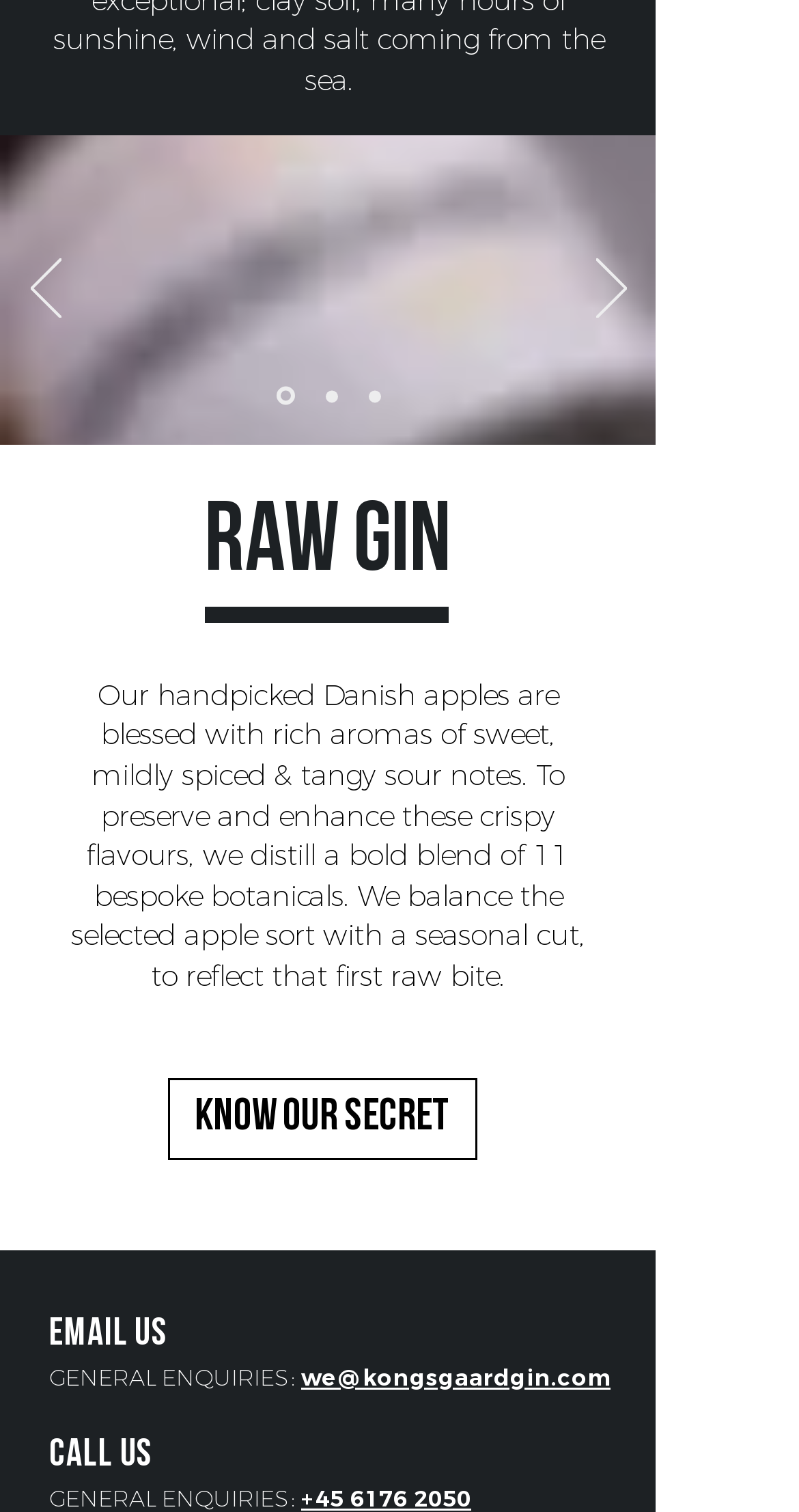Provide a thorough and detailed response to the question by examining the image: 
What is the phone number for general enquiries?

The webpage provides a link to the phone number '+45 6176 2050' under the 'GENERAL ENQUIRIES' section, which suggests that it is the phone number for general enquiries.